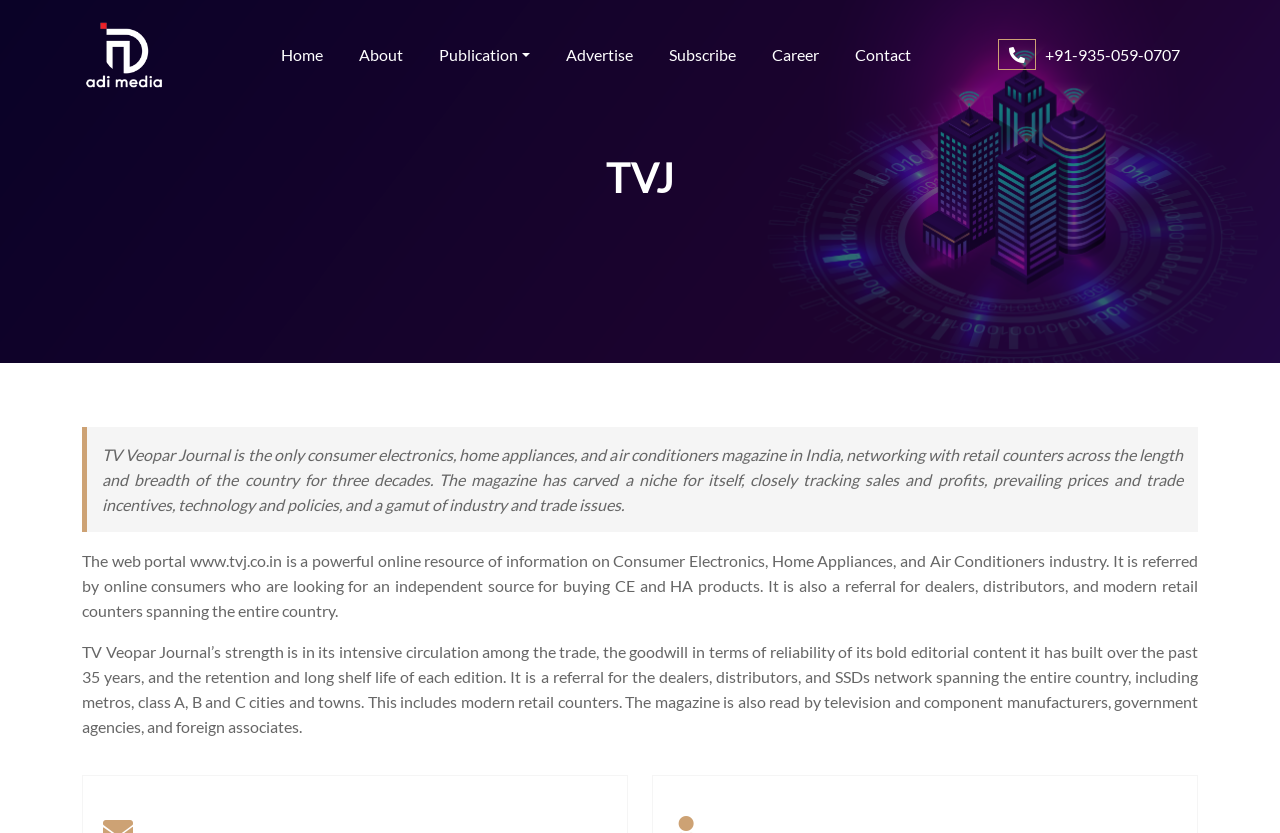Please identify the bounding box coordinates of the clickable region that I should interact with to perform the following instruction: "Click the Contact link". The coordinates should be expressed as four float numbers between 0 and 1, i.e., [left, top, right, bottom].

[0.662, 0.042, 0.718, 0.09]